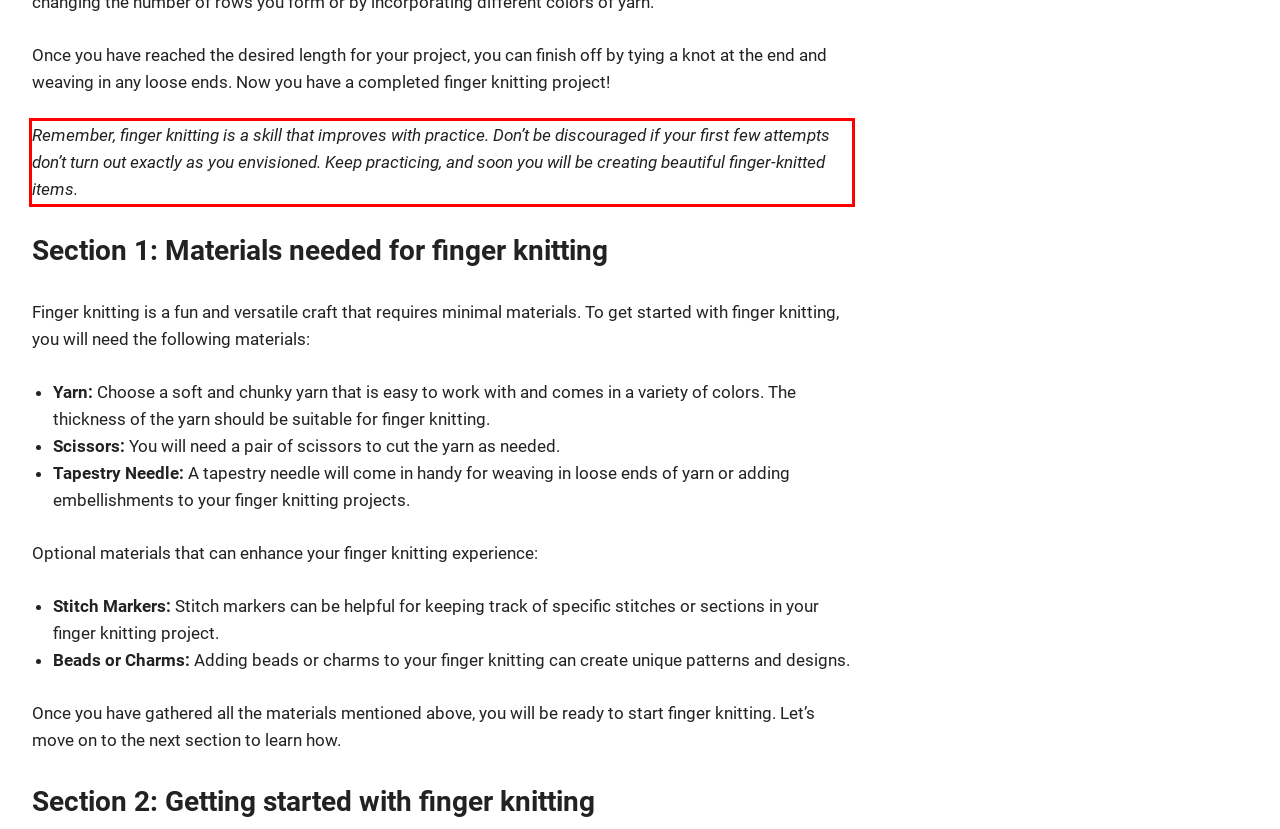Please identify and extract the text content from the UI element encased in a red bounding box on the provided webpage screenshot.

Remember, finger knitting is a skill that improves with practice. Don’t be discouraged if your first few attempts don’t turn out exactly as you envisioned. Keep practicing, and soon you will be creating beautiful finger-knitted items.